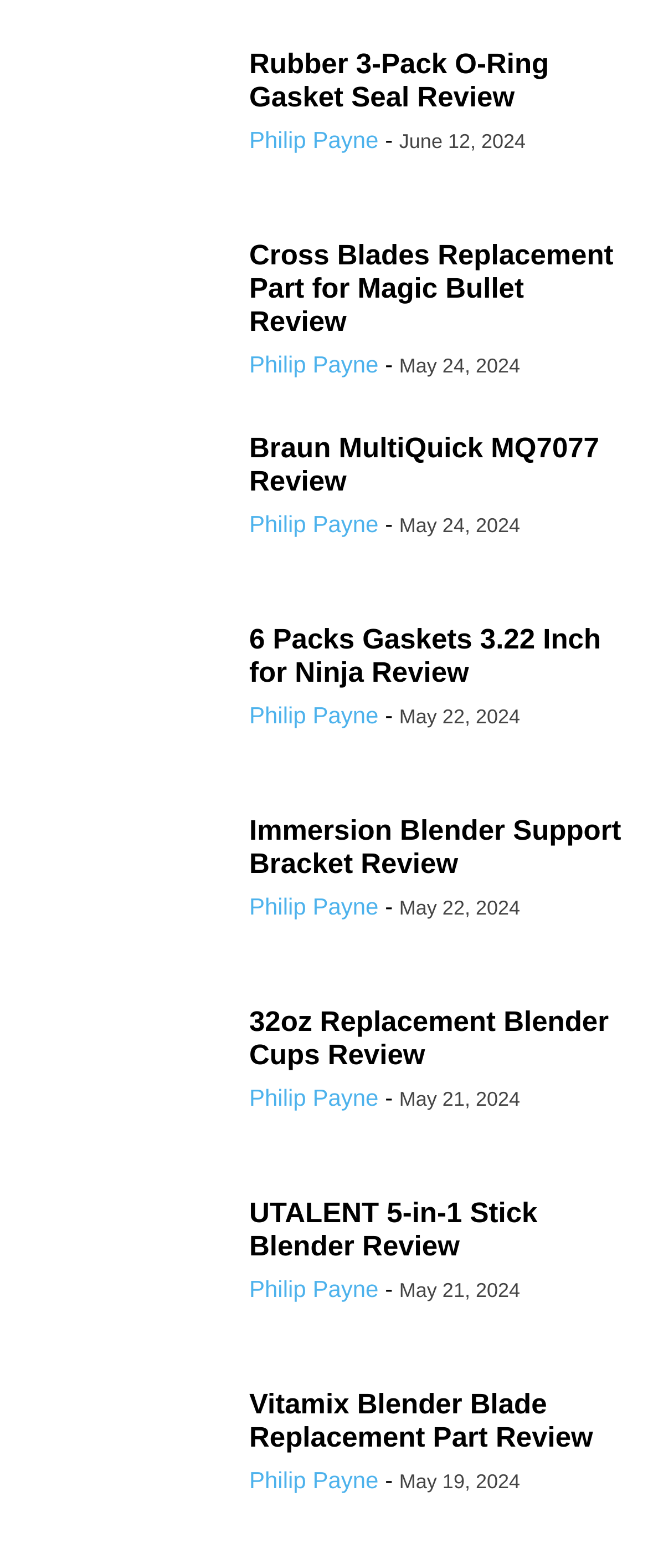Find and provide the bounding box coordinates for the UI element described with: "title="Braun MultiQuick MQ7077 Review"".

[0.038, 0.275, 0.346, 0.37]